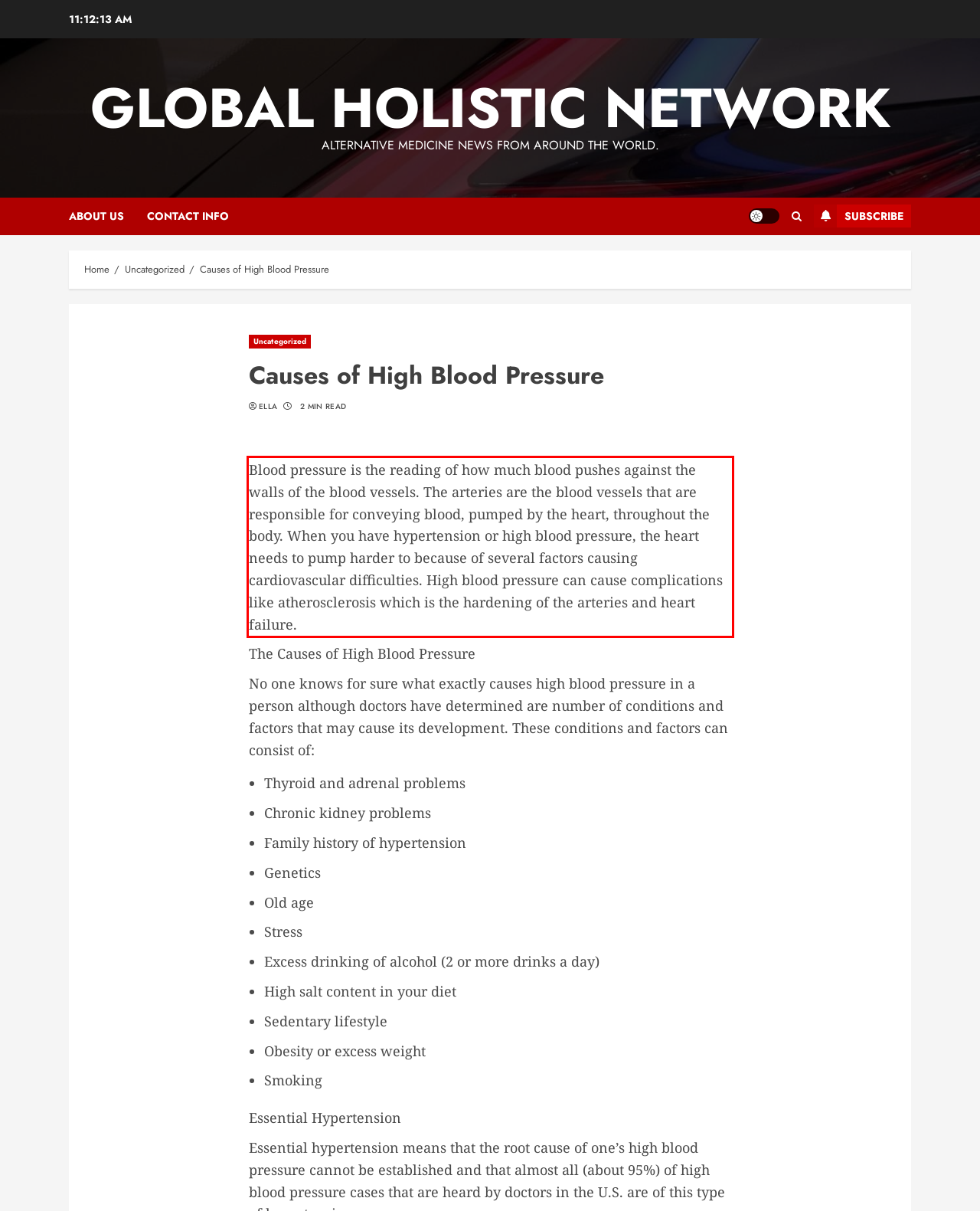You are given a screenshot of a webpage with a UI element highlighted by a red bounding box. Please perform OCR on the text content within this red bounding box.

Blood pressure is the reading of how much blood pushes against the walls of the blood vessels. The arteries are the blood vessels that are responsible for conveying blood, pumped by the heart, throughout the body. When you have hypertension or high blood pressure, the heart needs to pump harder to because of several factors causing cardiovascular difficulties. High blood pressure can cause complications like atherosclerosis which is the hardening of the arteries and heart failure.